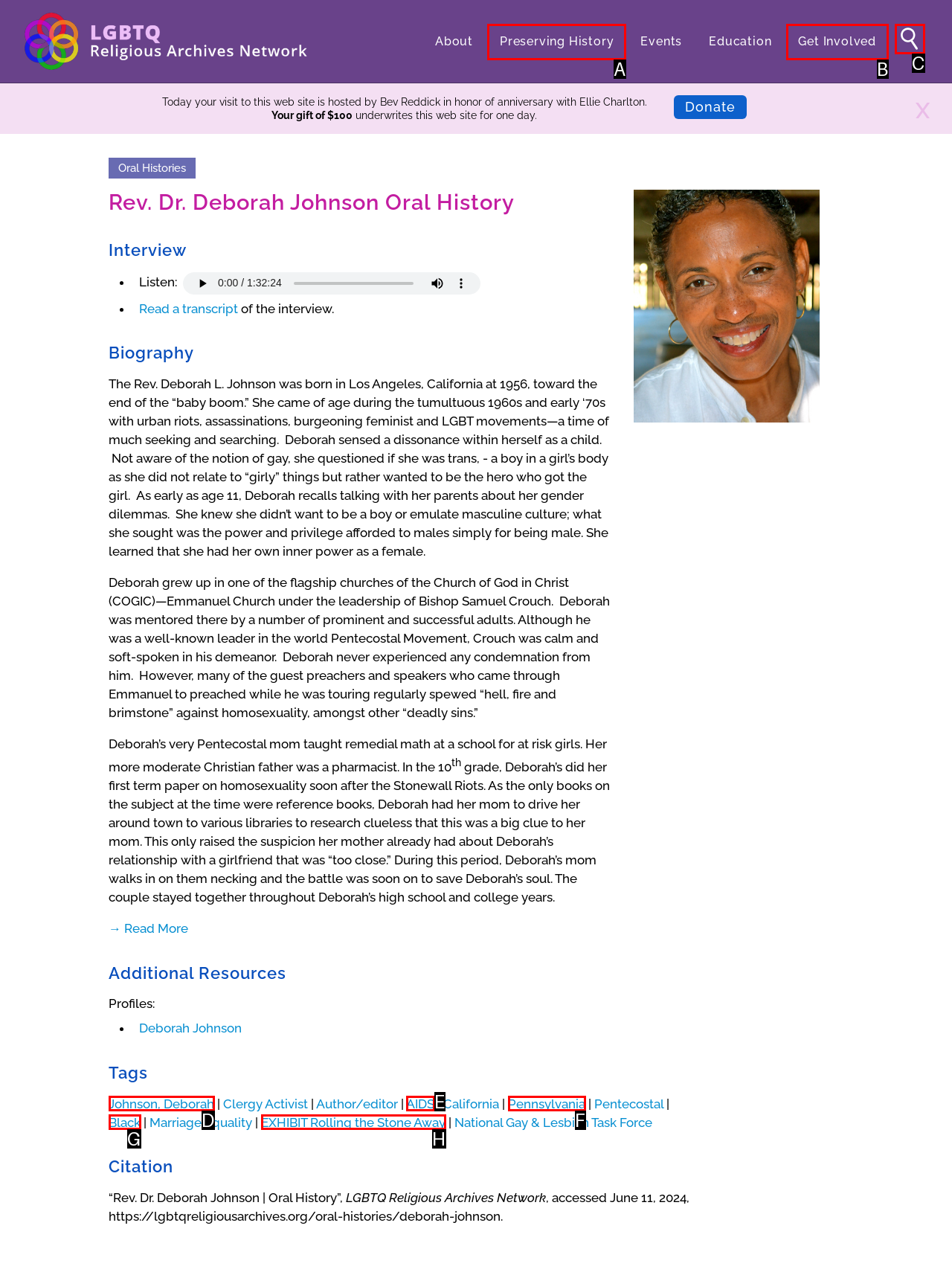Identify the letter of the UI element that fits the description: EXHIBIT Rolling the Stone Away
Respond with the letter of the option directly.

H